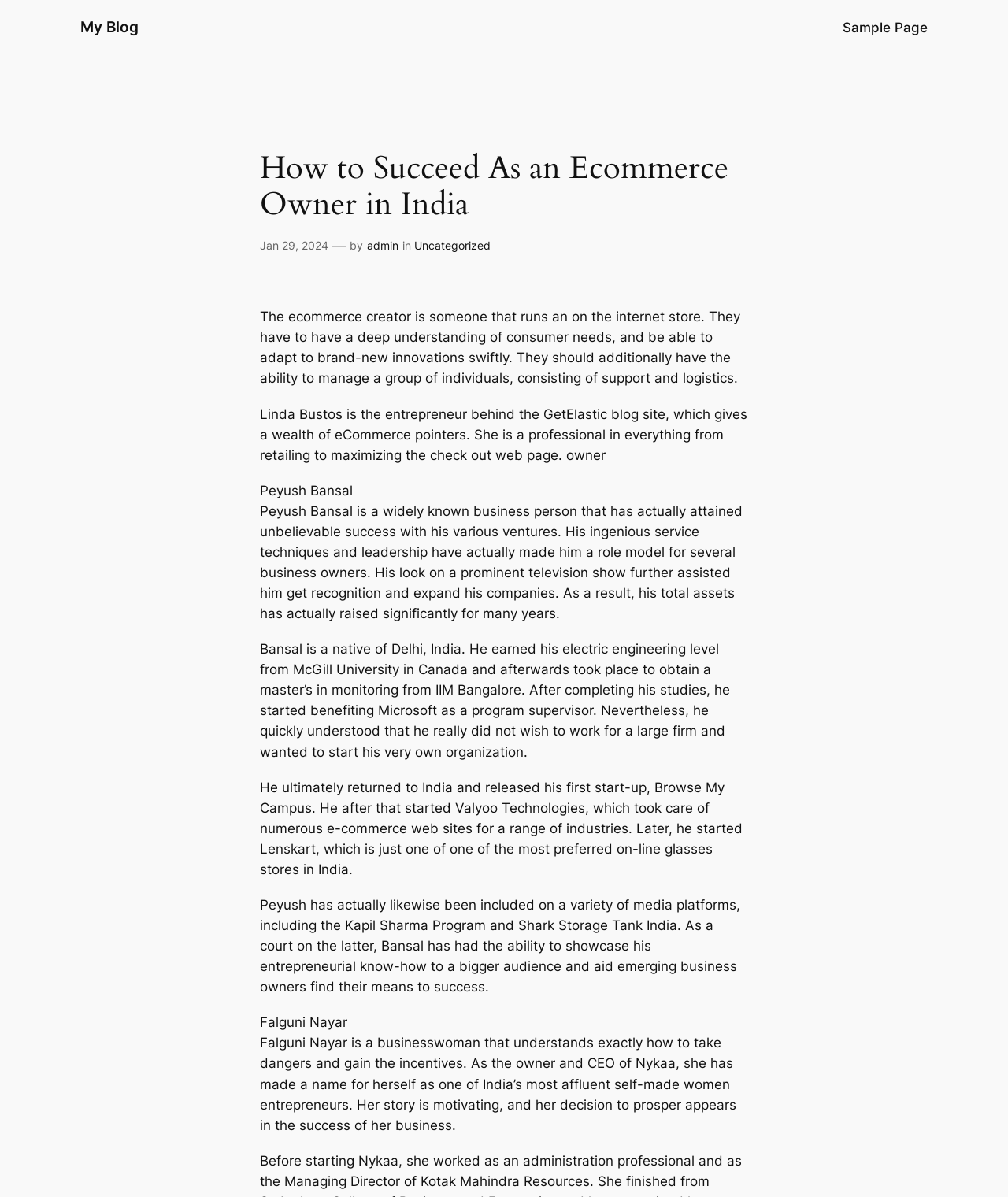Give a concise answer using one word or a phrase to the following question:
Who is the entrepreneur behind the GetElastic blog site?

Linda Bustos